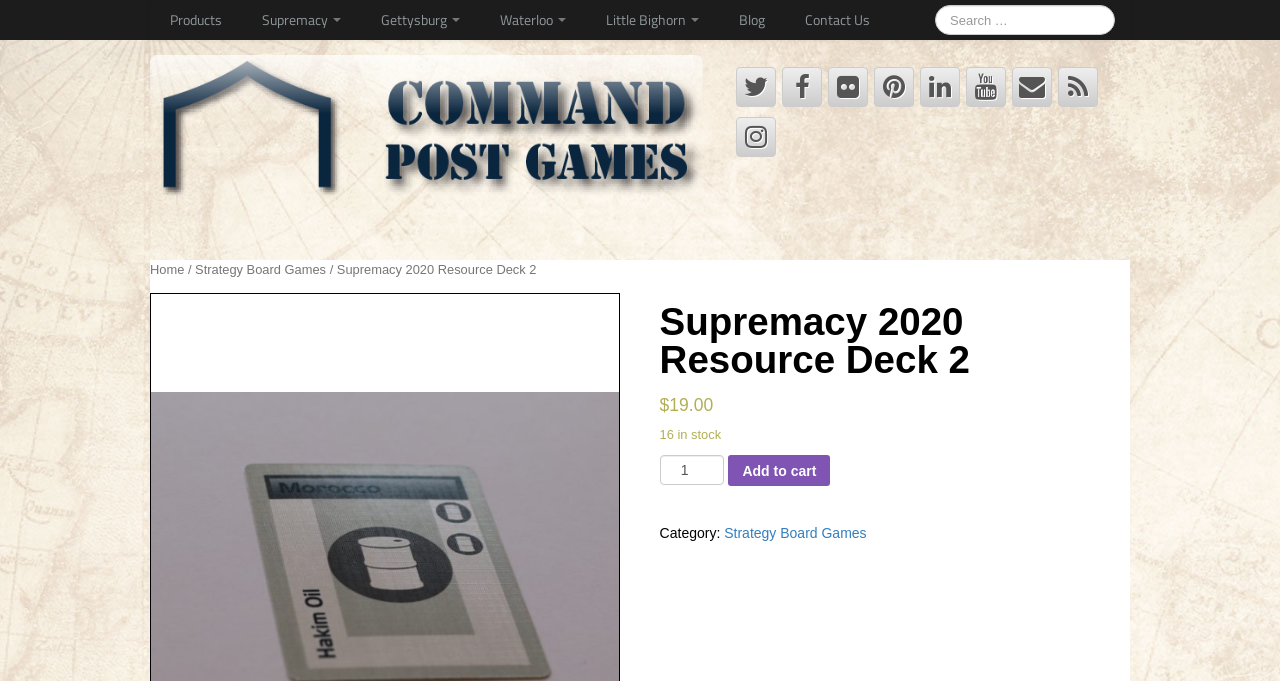Respond with a single word or phrase to the following question:
What is the name of the company that sells Supremacy 2020 Resource Deck 2?

Command Post Games